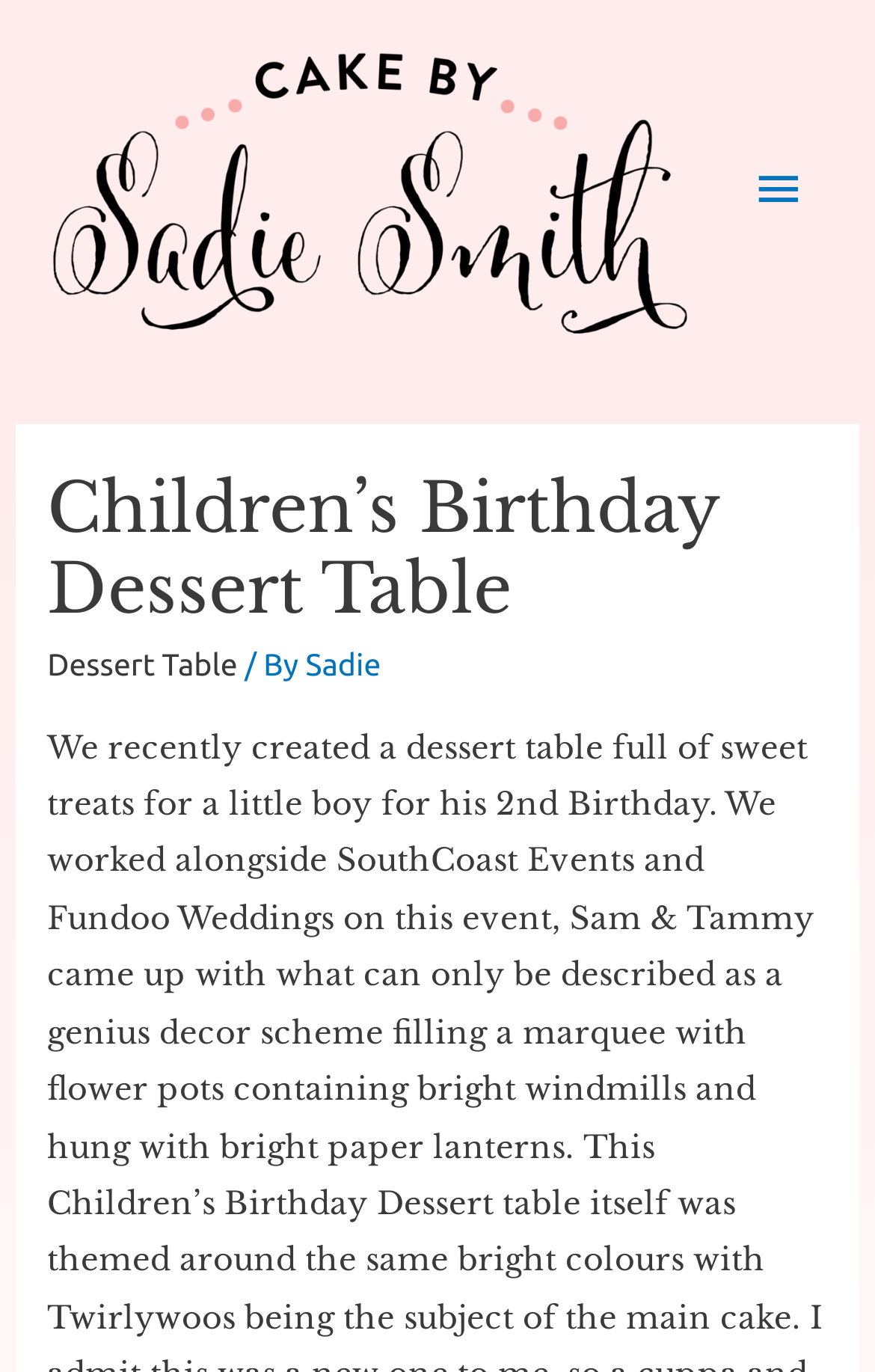Determine the bounding box coordinates (top-left x, top-left y, bottom-right x, bottom-right y) of the UI element described in the following text: alt="Cake By Sadie Smith"

[0.051, 0.122, 0.795, 0.148]